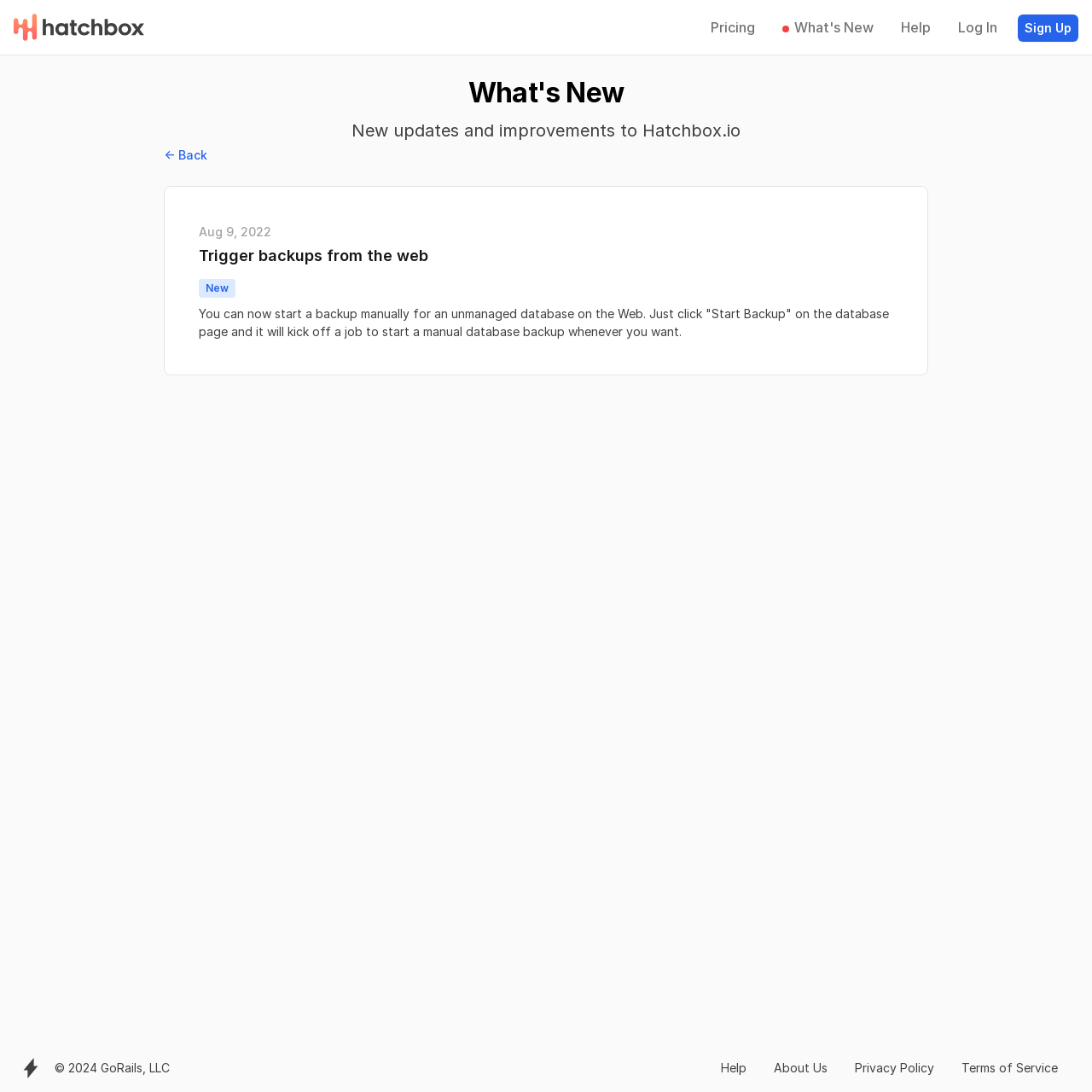From the image, can you give a detailed response to the question below:
What is the logo of the website?

The logo is located at the top left corner of the webpage, and it is an image with the text 'Hatchbox.io' next to it.